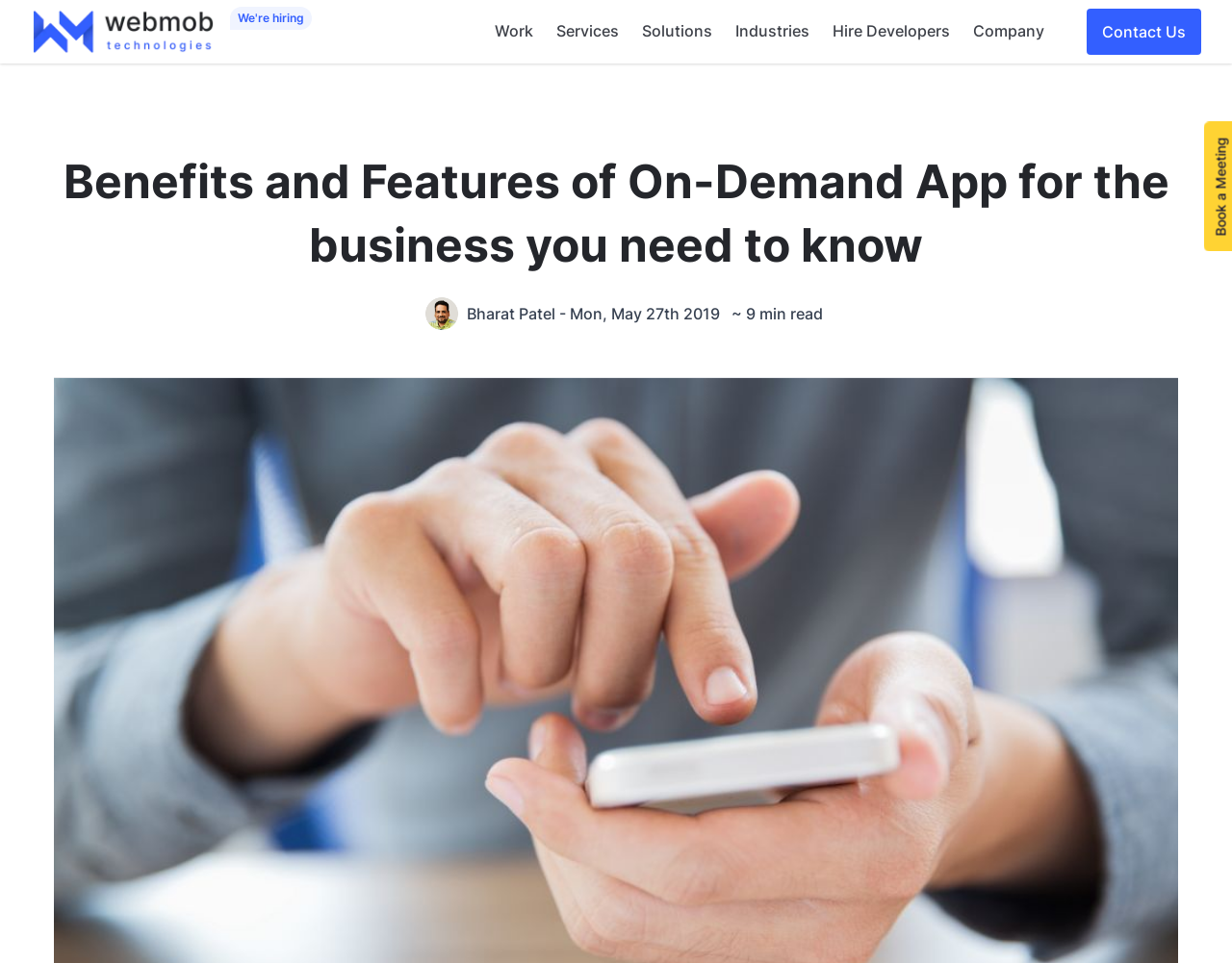Please specify the bounding box coordinates of the clickable section necessary to execute the following command: "Click on the WebMob Tech logo".

[0.025, 0.009, 0.178, 0.057]